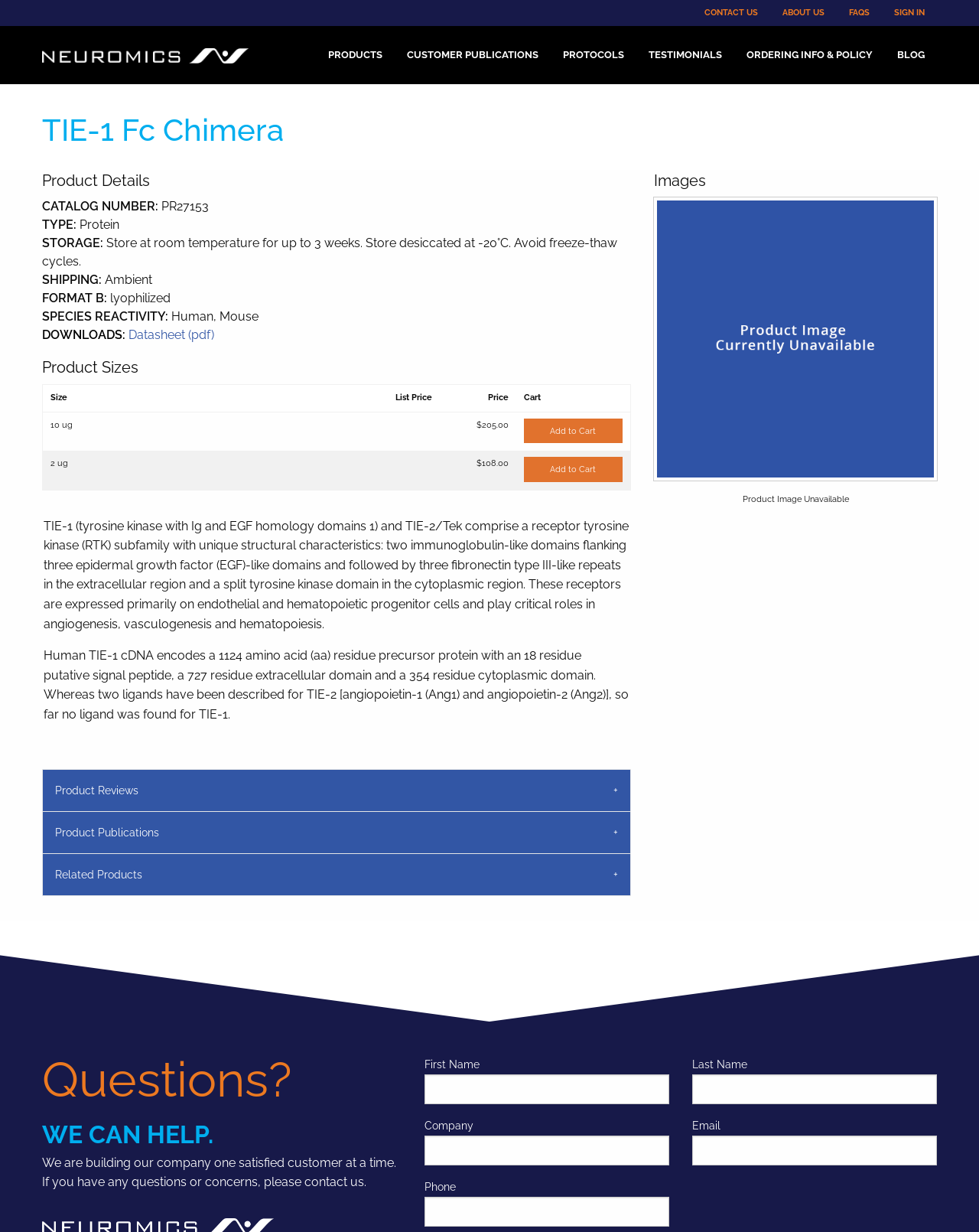Explain the webpage in detail, including its primary components.

This webpage is about a product called TIE-1 or JKT 14 Recombinant Protein, which is a ligand for the receptor Angiopoietin 1. The product is useful for studying angiogenesis, vasculogenesis, and tumorigenesis.

At the top of the page, there are several links to other sections of the website, including "CONTACT US", "ABOUT US", "FAQS", and "SIGN IN". Below these links, there is a horizontal menu bar with several menu items, including "PRODUCTS", "CUSTOMER PUBLICATIONS", "PROTOCOLS", "TESTIMONIALS", "ORDERING INFO & POLICY", and "BLOG".

The main content of the page is divided into several sections. The first section is a heading that reads "TIE-1 Fc Chimera". Below this heading, there is a section called "Product Details", which includes several lines of text describing the product, including its catalog number, type, storage instructions, and shipping information.

Next to the "Product Details" section, there is a table called "Product Sizes", which lists the available sizes of the product, along with their list prices and prices. Each row in the table has an "Add to Cart" button.

Below the "Product Sizes" table, there is a section of text that describes the product in more detail, including its structure and function. This section is followed by several links to other sections of the website, including "Product Reviews", "Product Publications", and "Related Products".

On the right side of the page, there is a section called "Images", which currently does not have any images available. Below this section, there is a section with a heading that reads "Questions? WE CAN HELP." This section includes a form where customers can enter their contact information and ask questions.

Overall, the webpage is focused on providing information about the TIE-1 or JKT 14 Recombinant Protein product, including its details, sizes, and uses, as well as providing a way for customers to ask questions and get help.